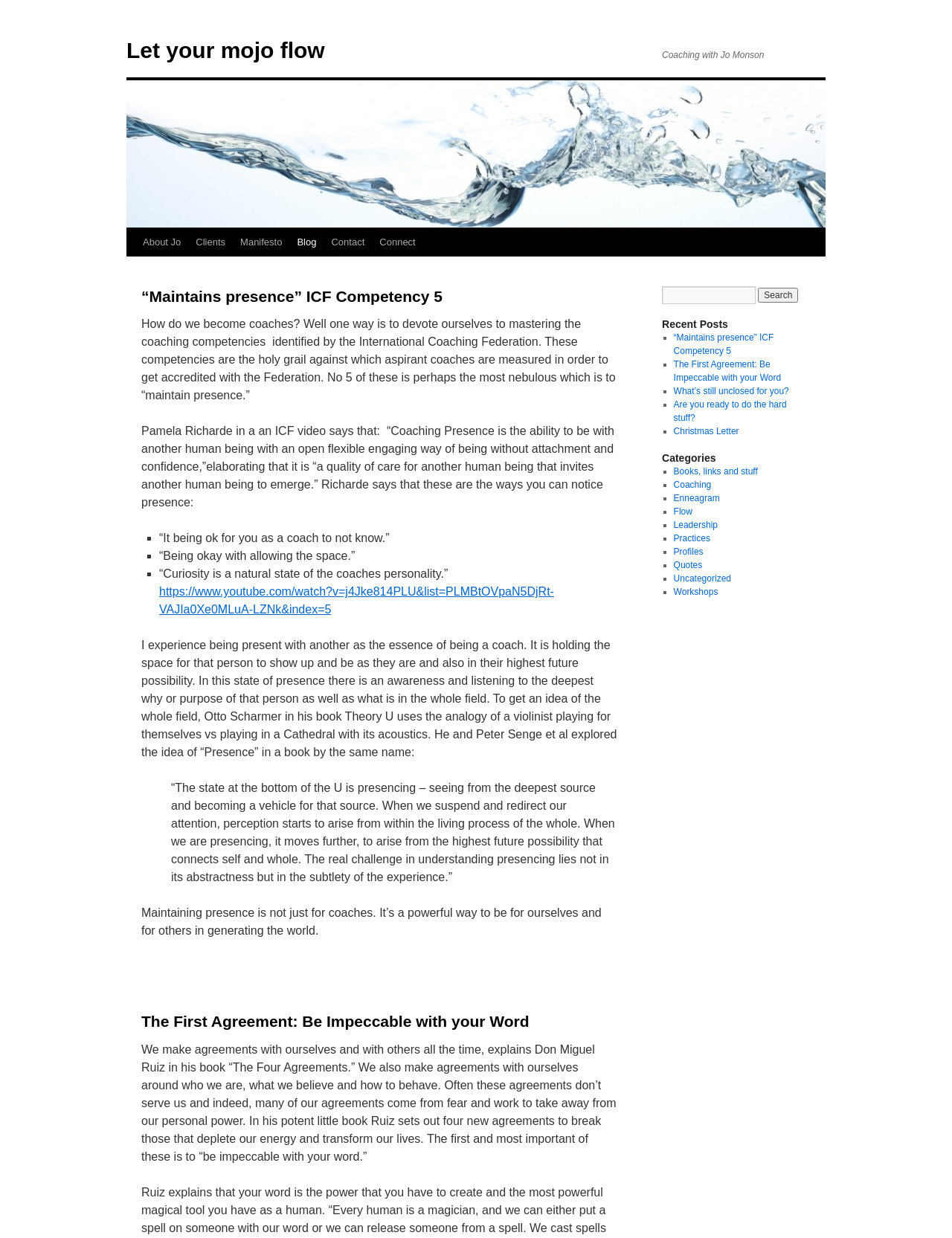Provide a single word or phrase answer to the question: 
What are the categories listed on the webpage?

Books, links and stuff, Coaching, Enneagram, Flow, Leadership, Practices, Profiles, Quotes, Uncategorized, Workshops